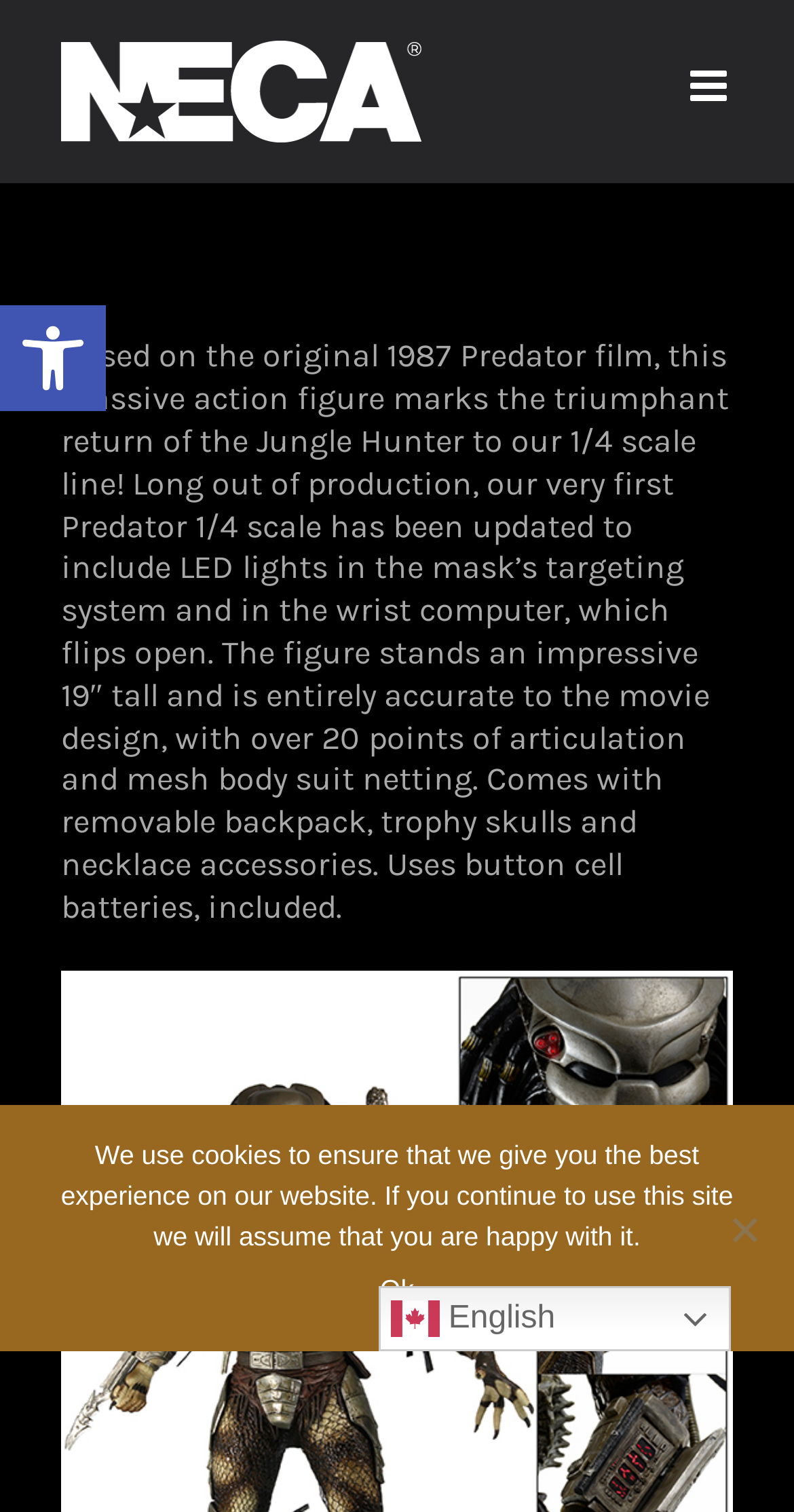What is the scale of the action figure?
Kindly give a detailed and elaborate answer to the question.

I determined the answer by reading the product description in the 'Page Title Bar' region, which states 'this massive action figure marks the triumphant return of the Jungle Hunter to our 1/4 scale line!'.